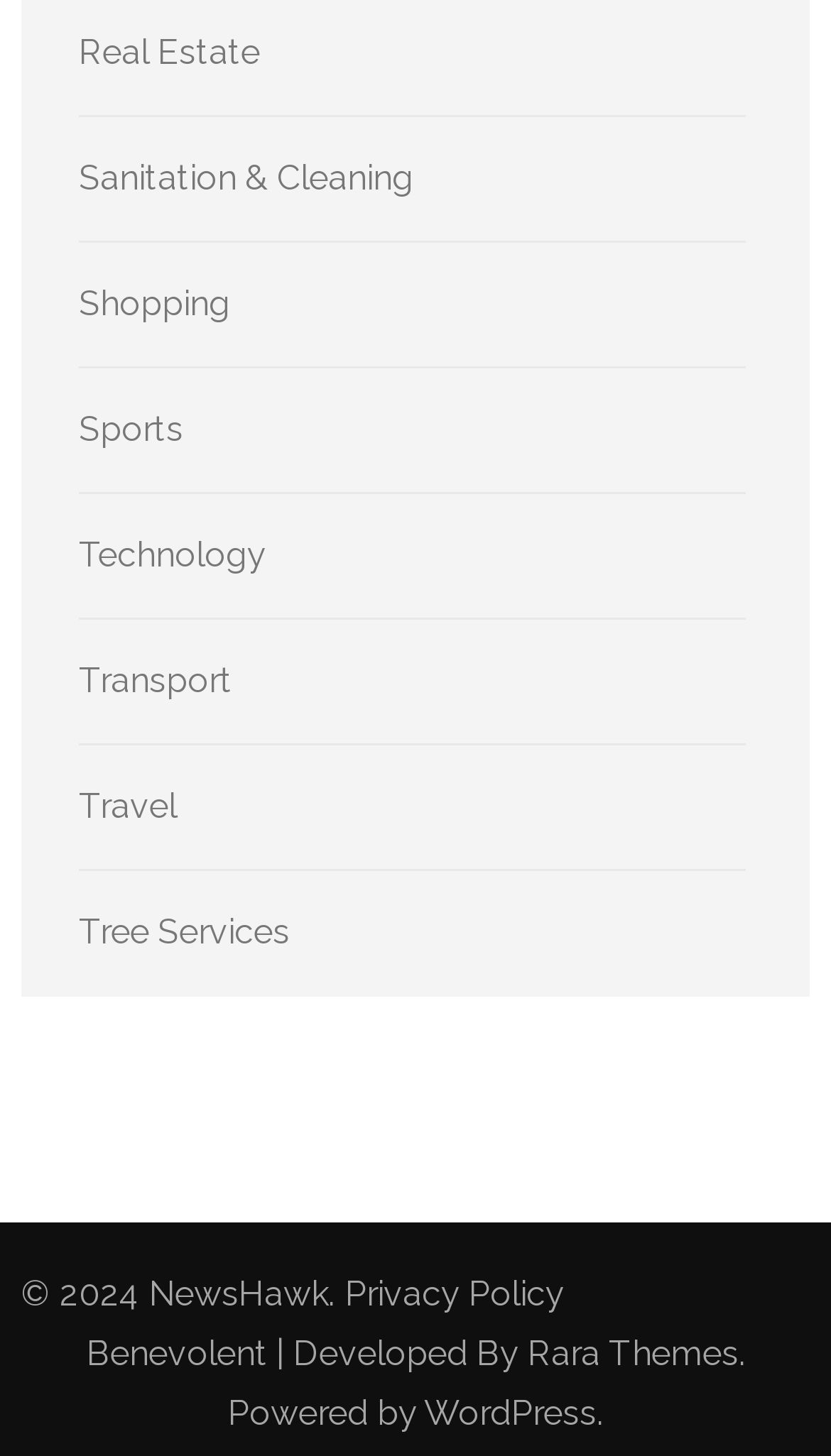Please identify the bounding box coordinates of the region to click in order to complete the task: "Learn about WordPress". The coordinates must be four float numbers between 0 and 1, specified as [left, top, right, bottom].

[0.51, 0.957, 0.718, 0.985]